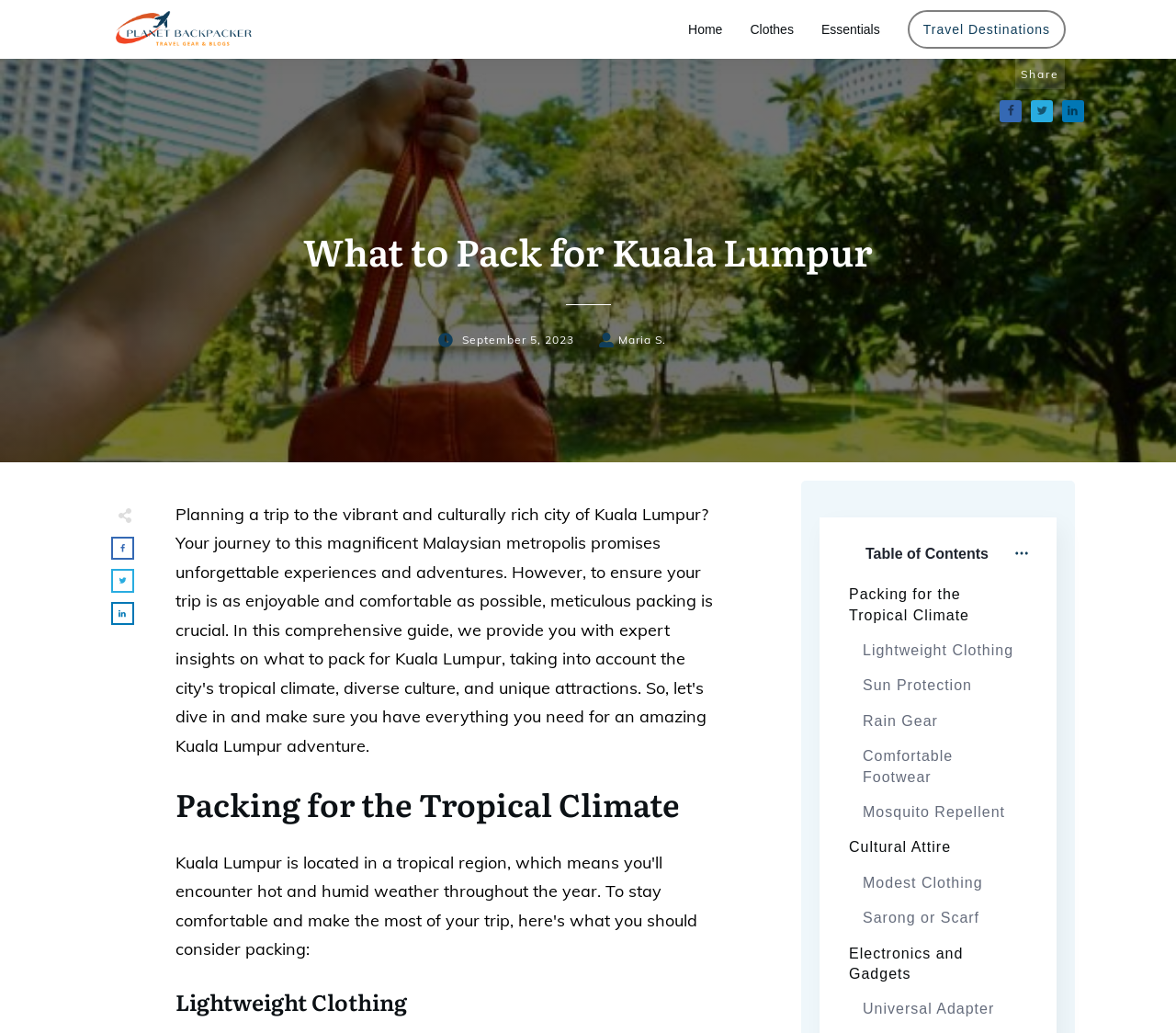Could you provide the bounding box coordinates for the portion of the screen to click to complete this instruction: "Call the company"?

None